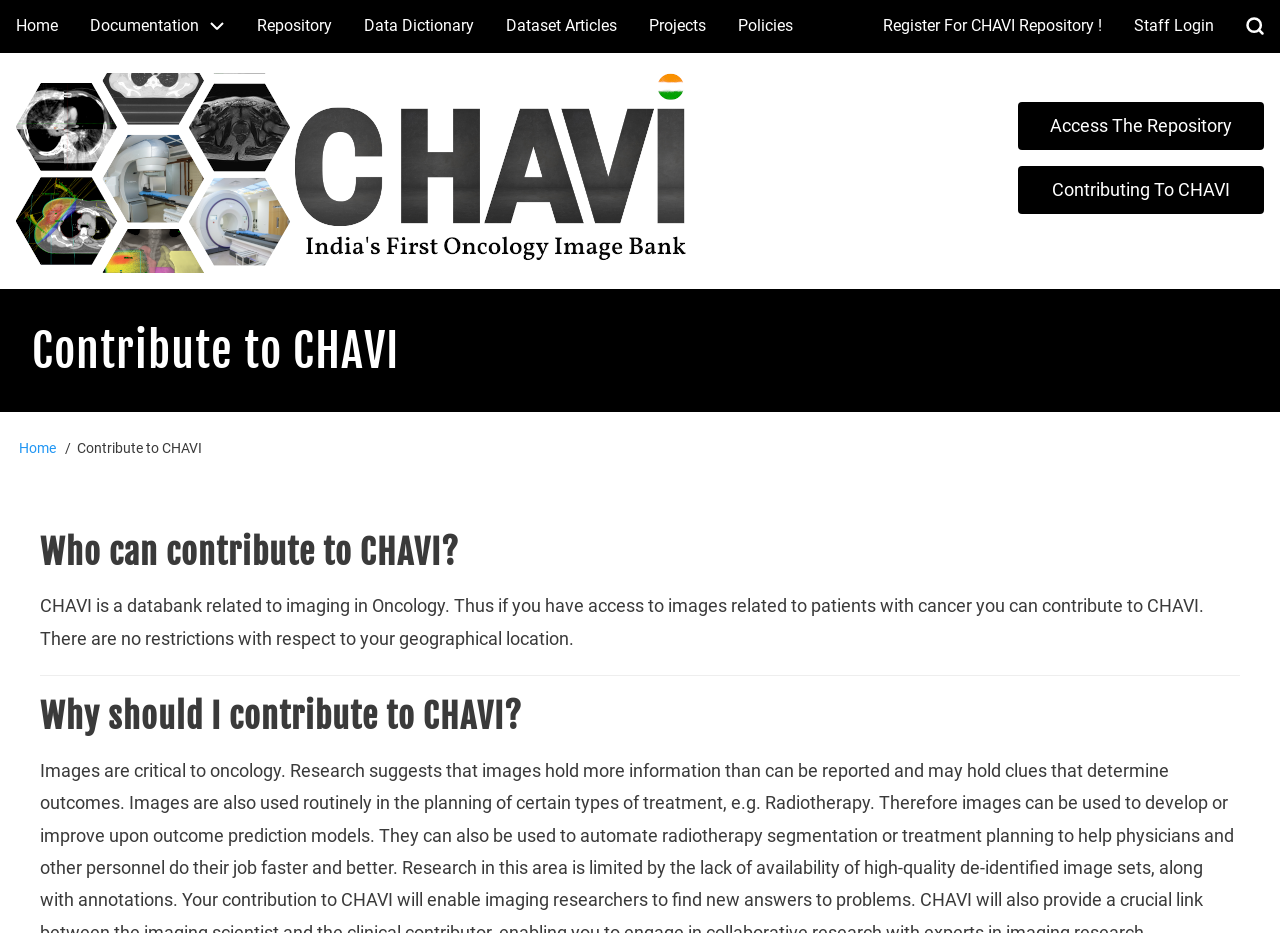Determine the bounding box for the described HTML element: "Contributing To CHAVI". Ensure the coordinates are four float numbers between 0 and 1 in the format [left, top, right, bottom].

[0.795, 0.178, 0.988, 0.23]